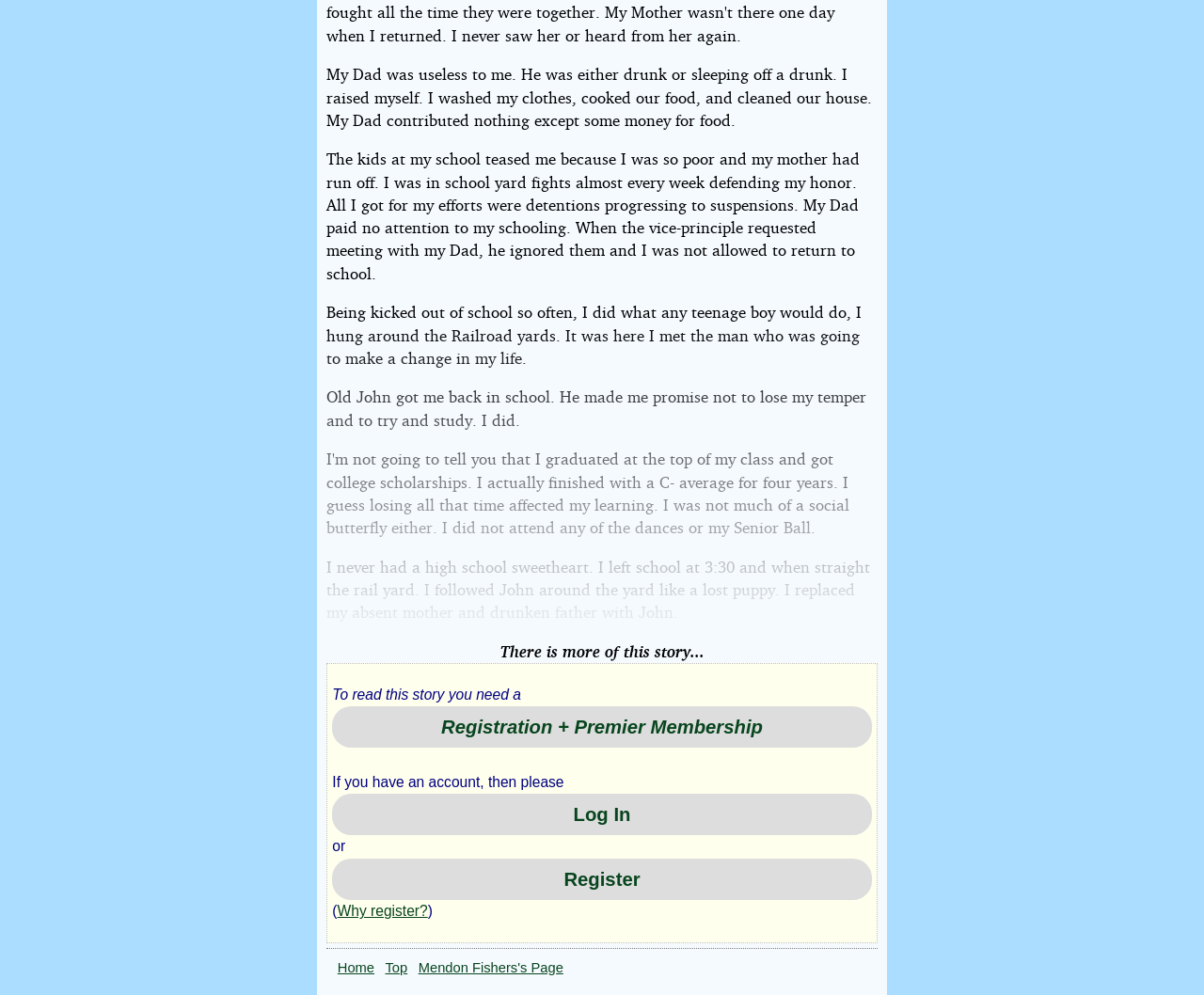What was the author's father like?
Based on the image, answer the question with as much detail as possible.

The author describes their father as 'useless to me. He was either drunk or sleeping off a drunk.' This suggests that the father was not involved in the author's life and was often intoxicated.